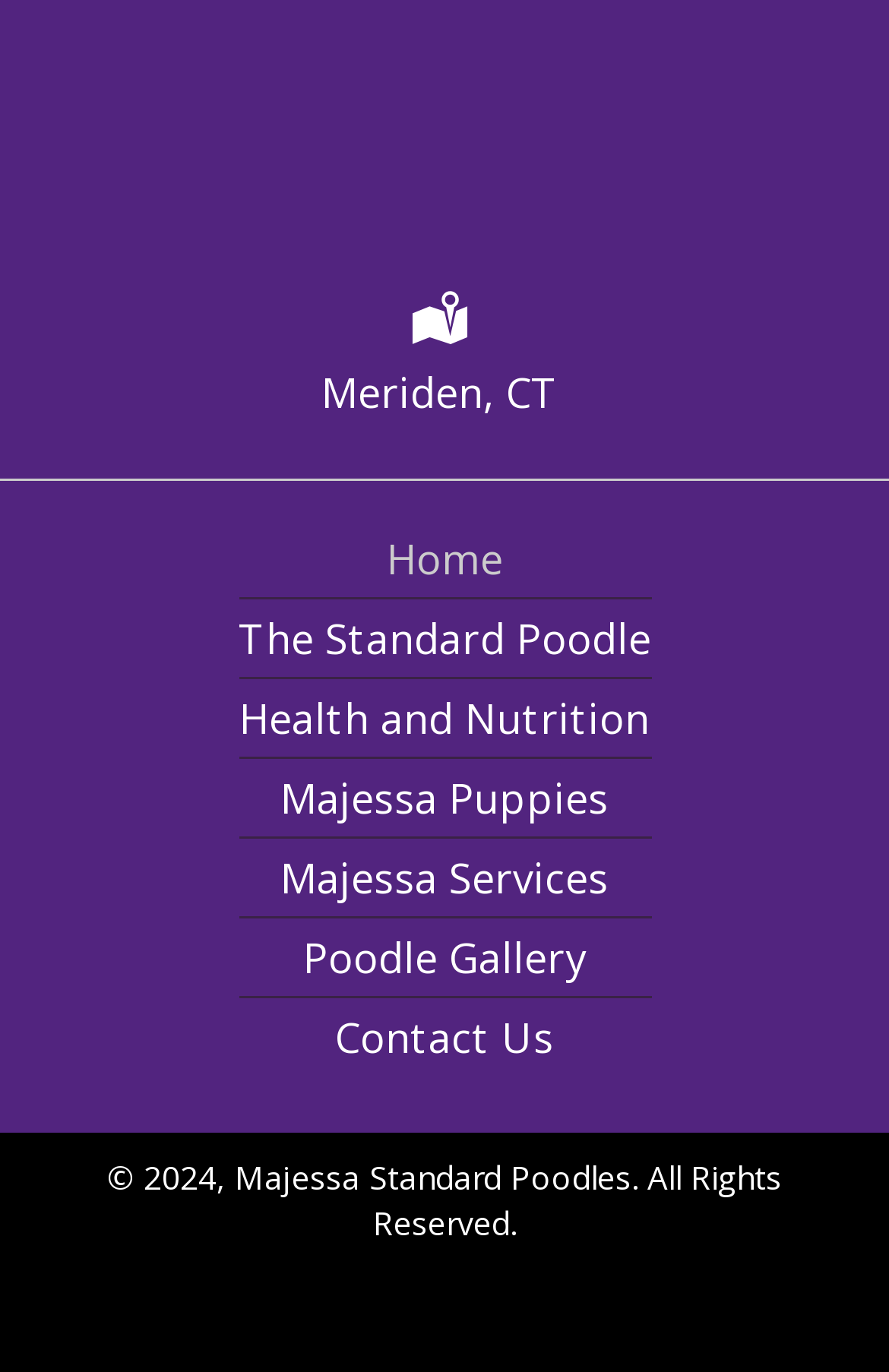Indicate the bounding box coordinates of the element that needs to be clicked to satisfy the following instruction: "check Majessa Puppies". The coordinates should be four float numbers between 0 and 1, i.e., [left, top, right, bottom].

[0.315, 0.553, 0.685, 0.61]